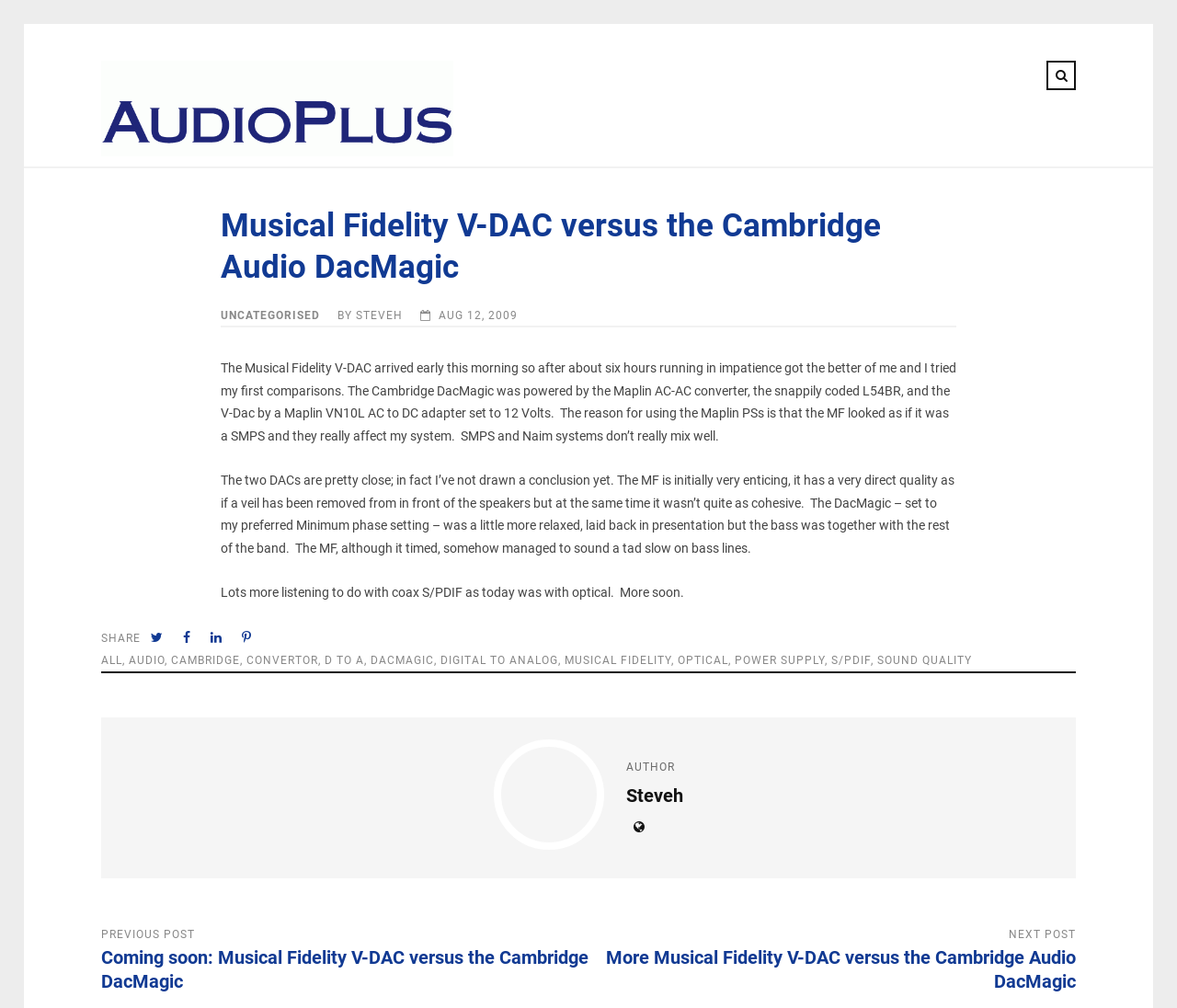Find the bounding box coordinates of the element I should click to carry out the following instruction: "Click the Precision Staffing Services Logo".

None